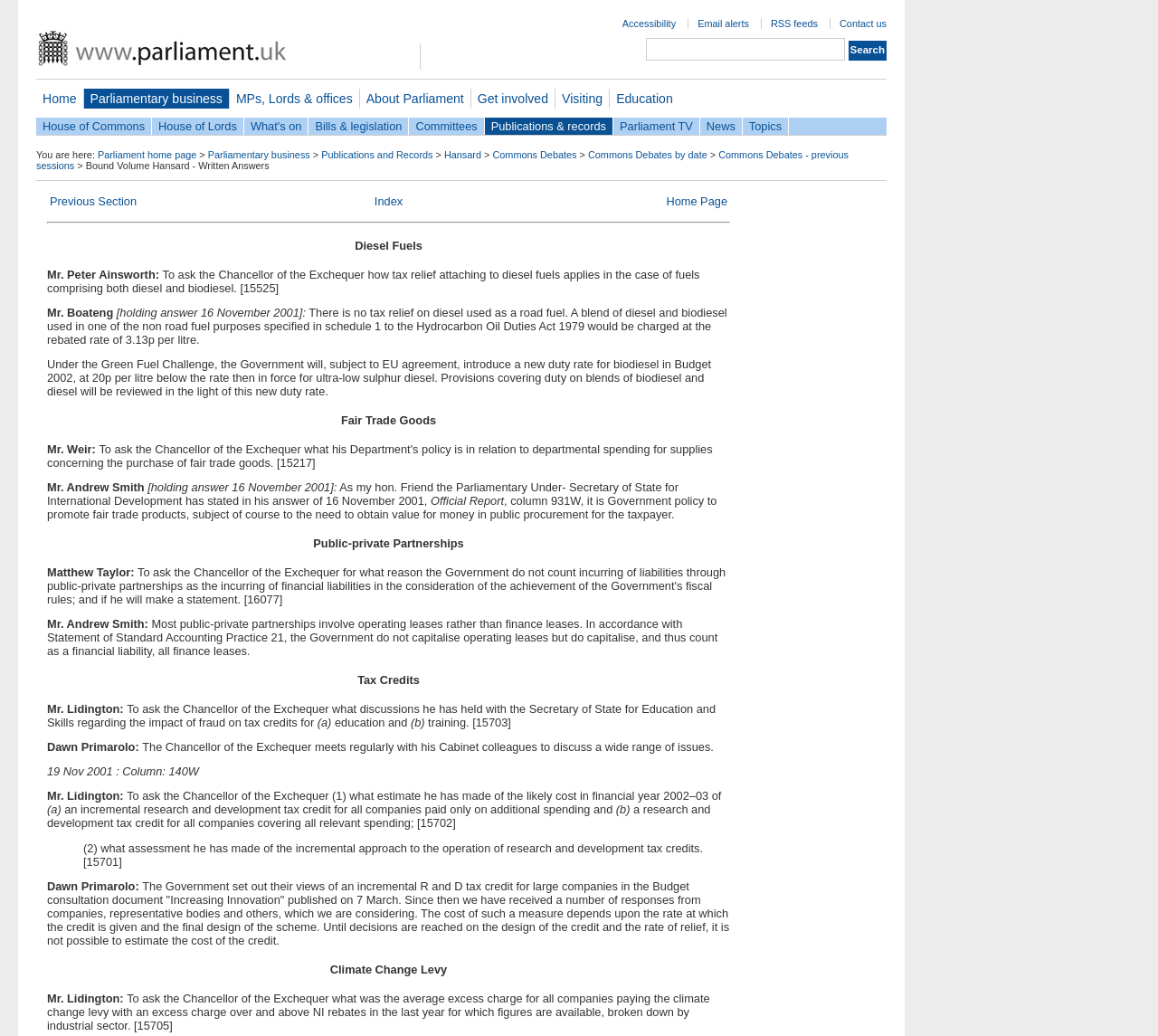Give a detailed account of the webpage's layout and content.

This webpage is about the House of Commons Hansard Written Answers for November 19, 2001 (part 36). At the top, there are several links to other pages, including "Accessibility", "Email alerts", "RSS feeds", and "Contact us". Below these links, there is a search bar with a "Search" button. 

To the left of the search bar, there are links to various sections of the Parliament website, including "Home", "Parliamentary business", "MPs, Lords & offices", "About Parliament", "Get involved", "Visiting", "Education", and others. 

The main content of the page is divided into sections, each with a heading and a series of questions and answers. The sections are "Diesel Fuels", "Fair Trade Goods", "Public-private Partnerships", and "Tax Credits". Each question is posed by a Member of Parliament, and the answer is provided by a government minister. The questions and answers are formatted with the MP's name, the question, and the minister's response. 

At the bottom of the page, there are links to navigate to previous sections, an index, and the home page.